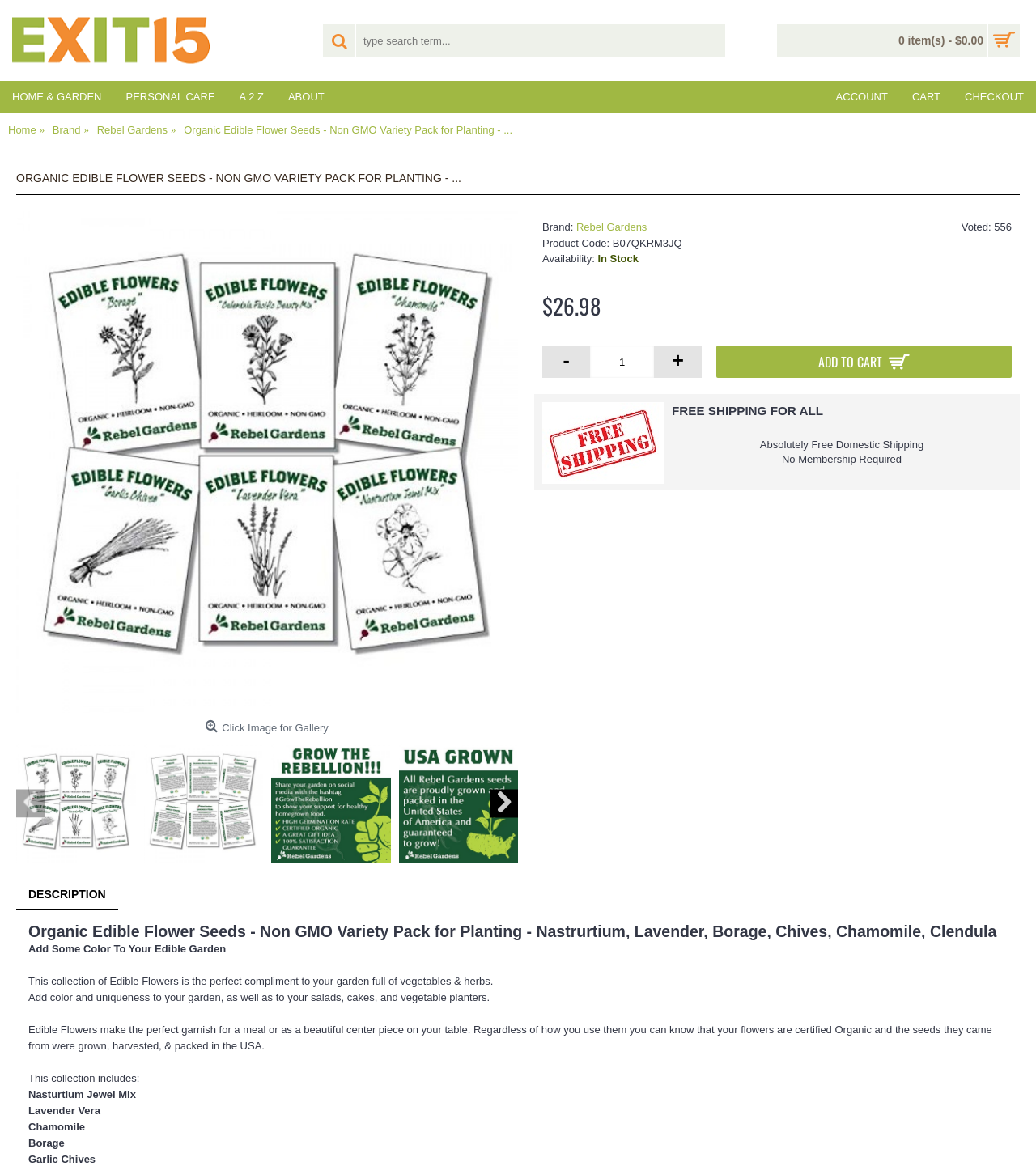Determine the bounding box coordinates for the area you should click to complete the following instruction: "view product details".

[0.178, 0.098, 0.495, 0.125]